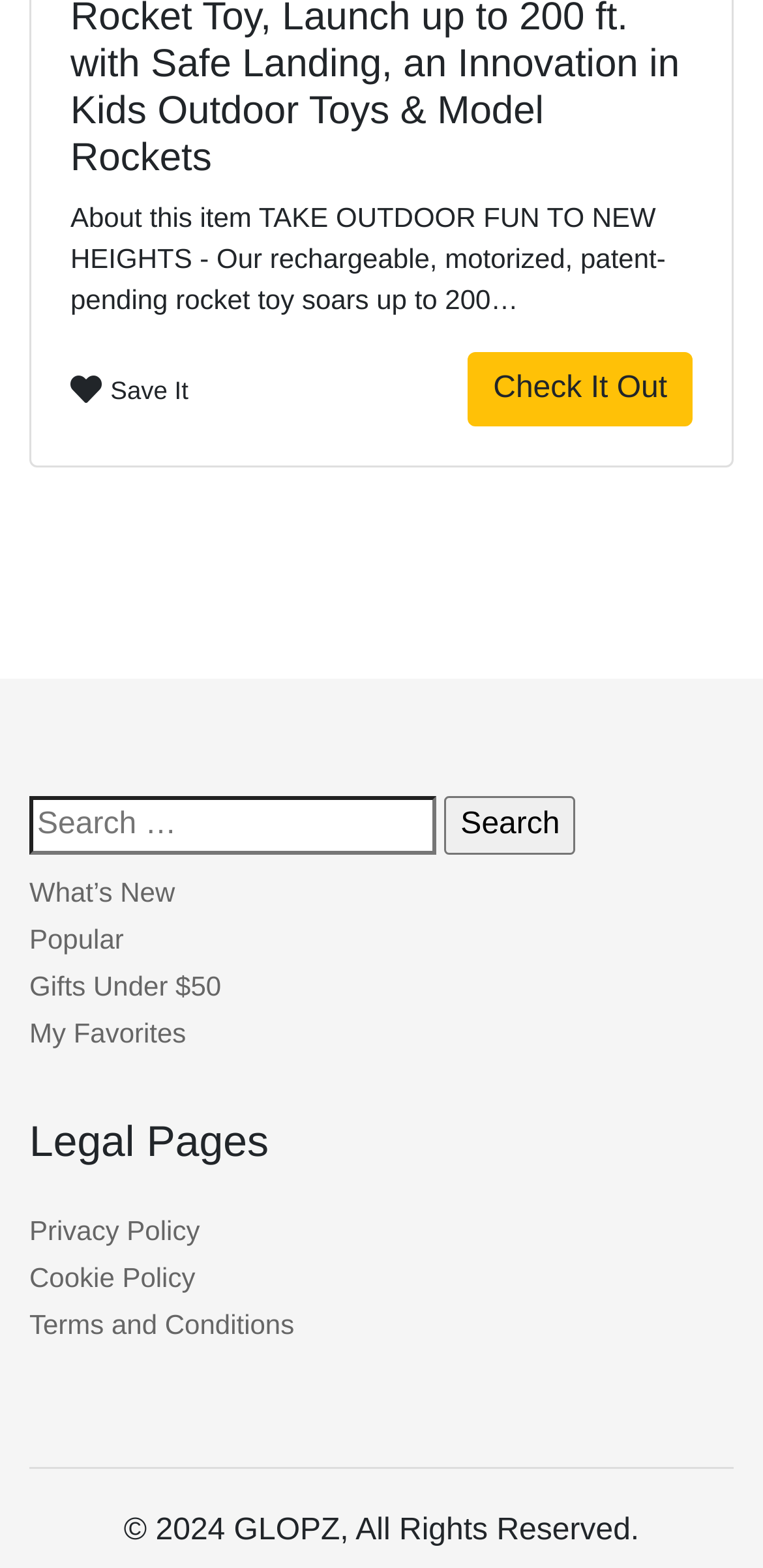Please identify the bounding box coordinates of the element I should click to complete this instruction: 'Check it out'. The coordinates should be given as four float numbers between 0 and 1, like this: [left, top, right, bottom].

[0.613, 0.225, 0.908, 0.272]